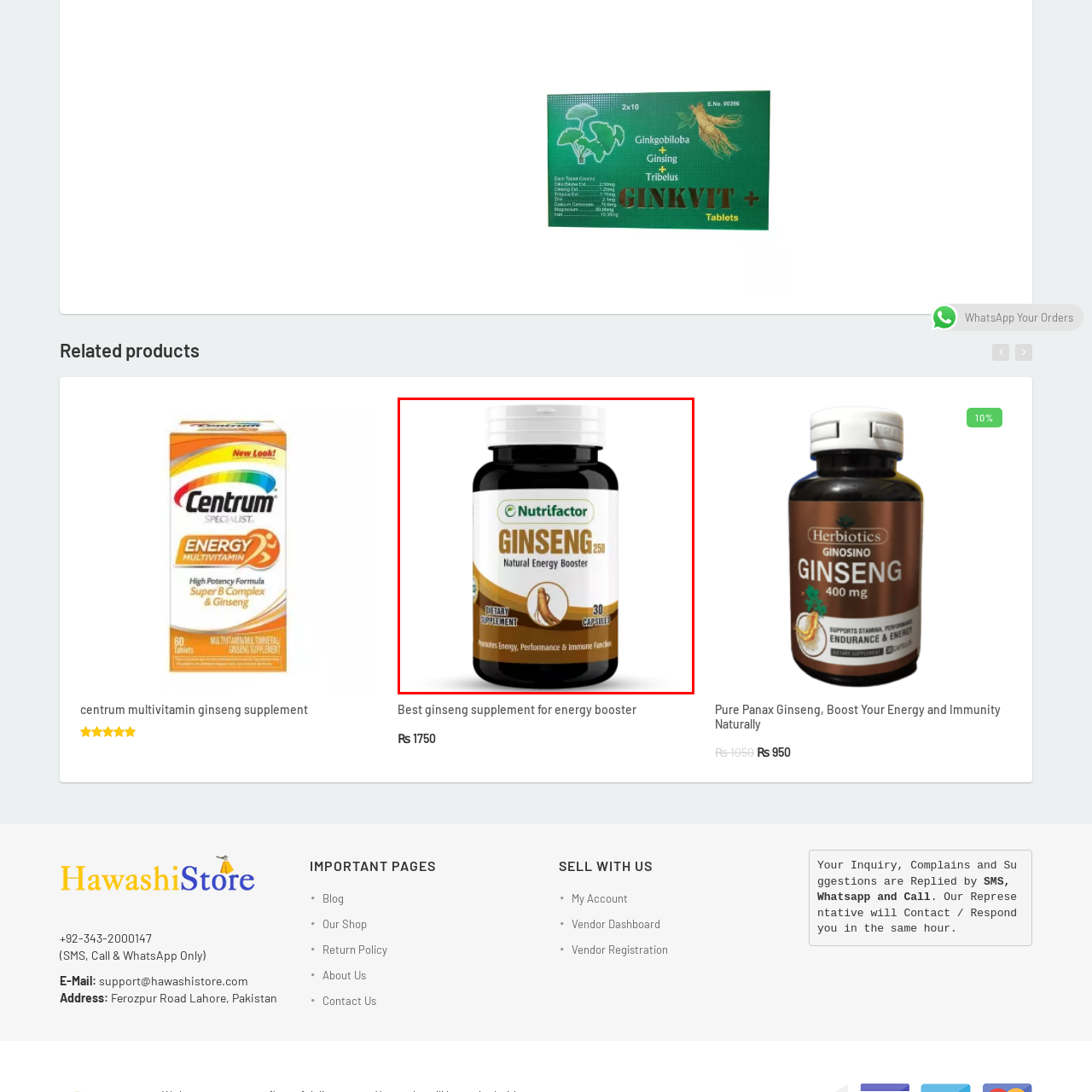View the image highlighted in red and provide one word or phrase: How many capsules are in the bottle?

30